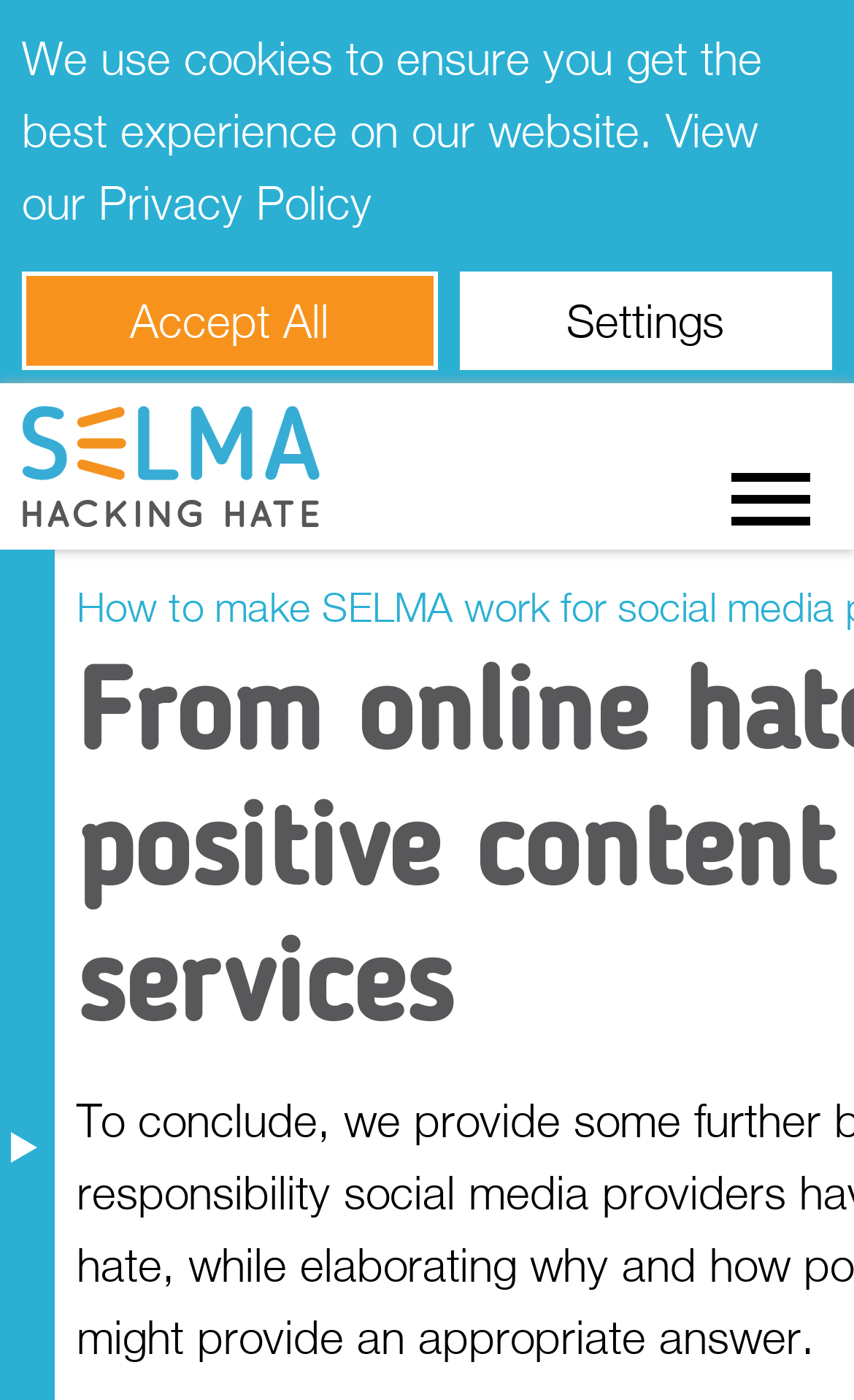Locate the primary heading on the webpage and return its text.

From online hate speech to positive content and services